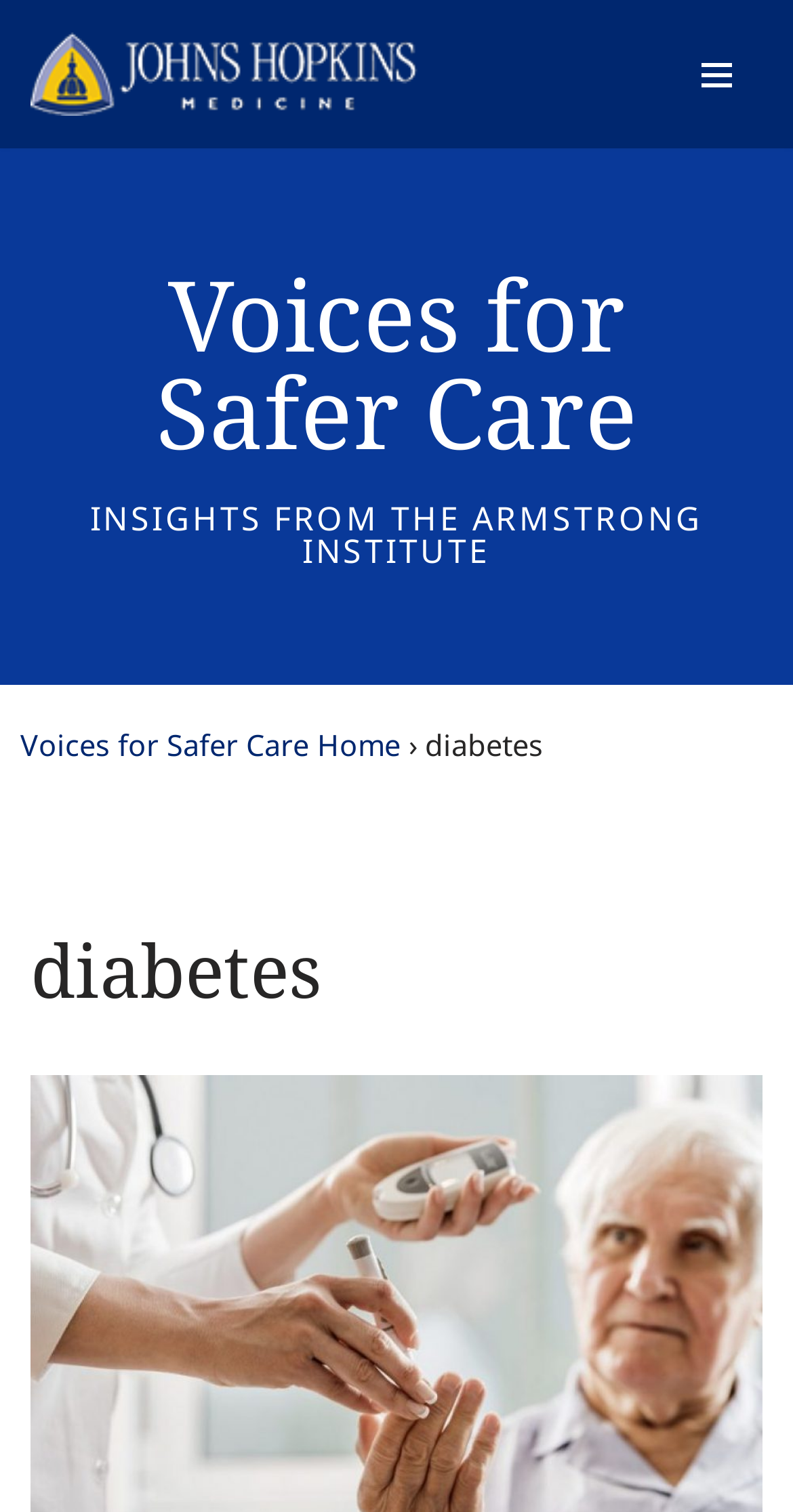Using the details in the image, give a detailed response to the question below:
What is the current page about?

I examined the webpage structure and found a heading element with the text 'diabetes', which suggests that the current page is about diabetes.